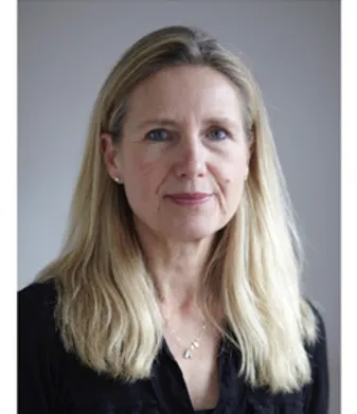What is the focus of Dr. Annie Hinchliff's work?
Please give a well-detailed answer to the question.

According to the caption, Dr. Annie Hinchliff's work emphasizes support for managing psychological distress and mental health issues across diverse groups, which indicates that her work is focused on this area.